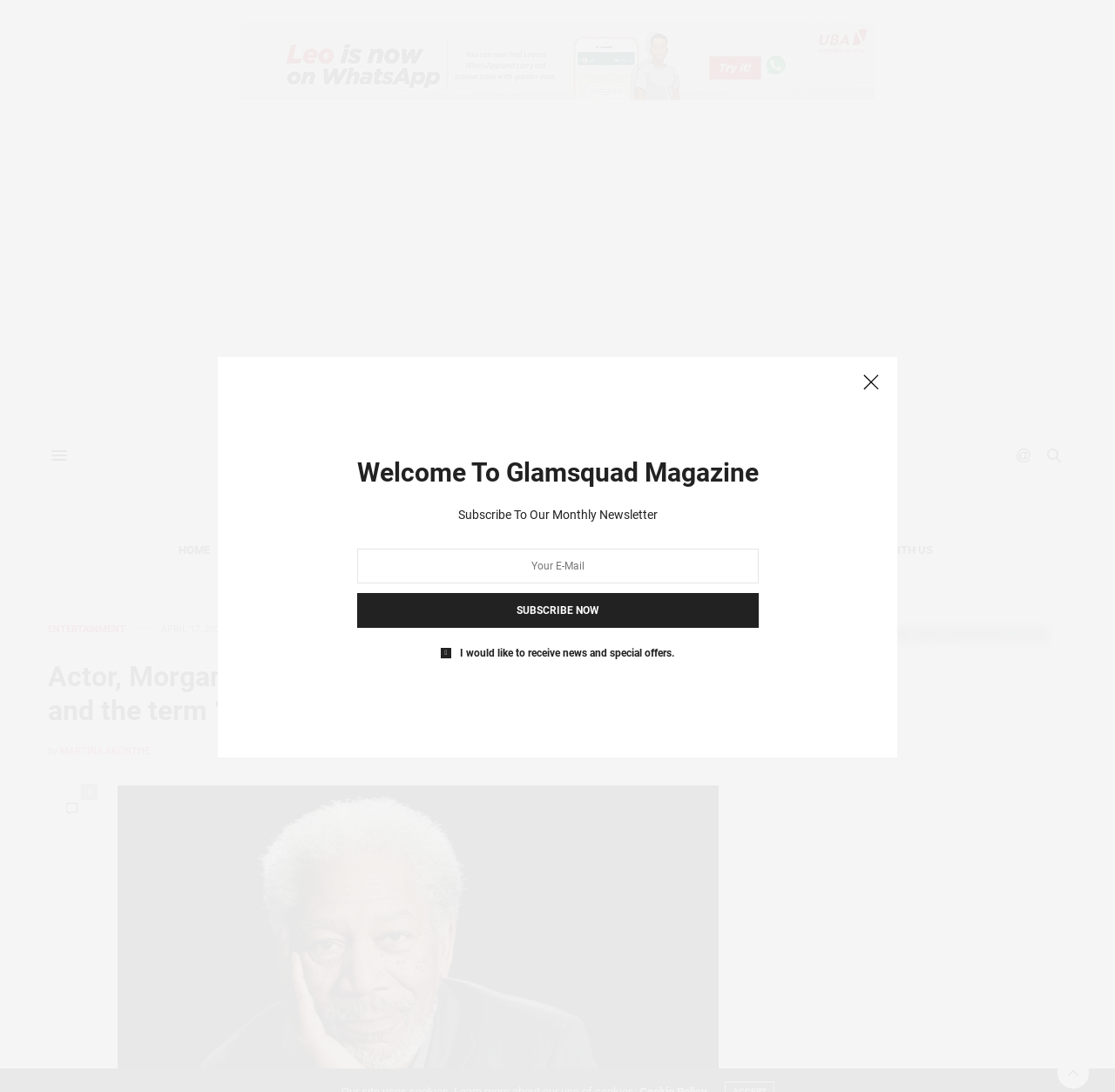Can you specify the bounding box coordinates for the region that should be clicked to fulfill this instruction: "Read the article about Morgan Freeman".

[0.043, 0.605, 0.645, 0.666]